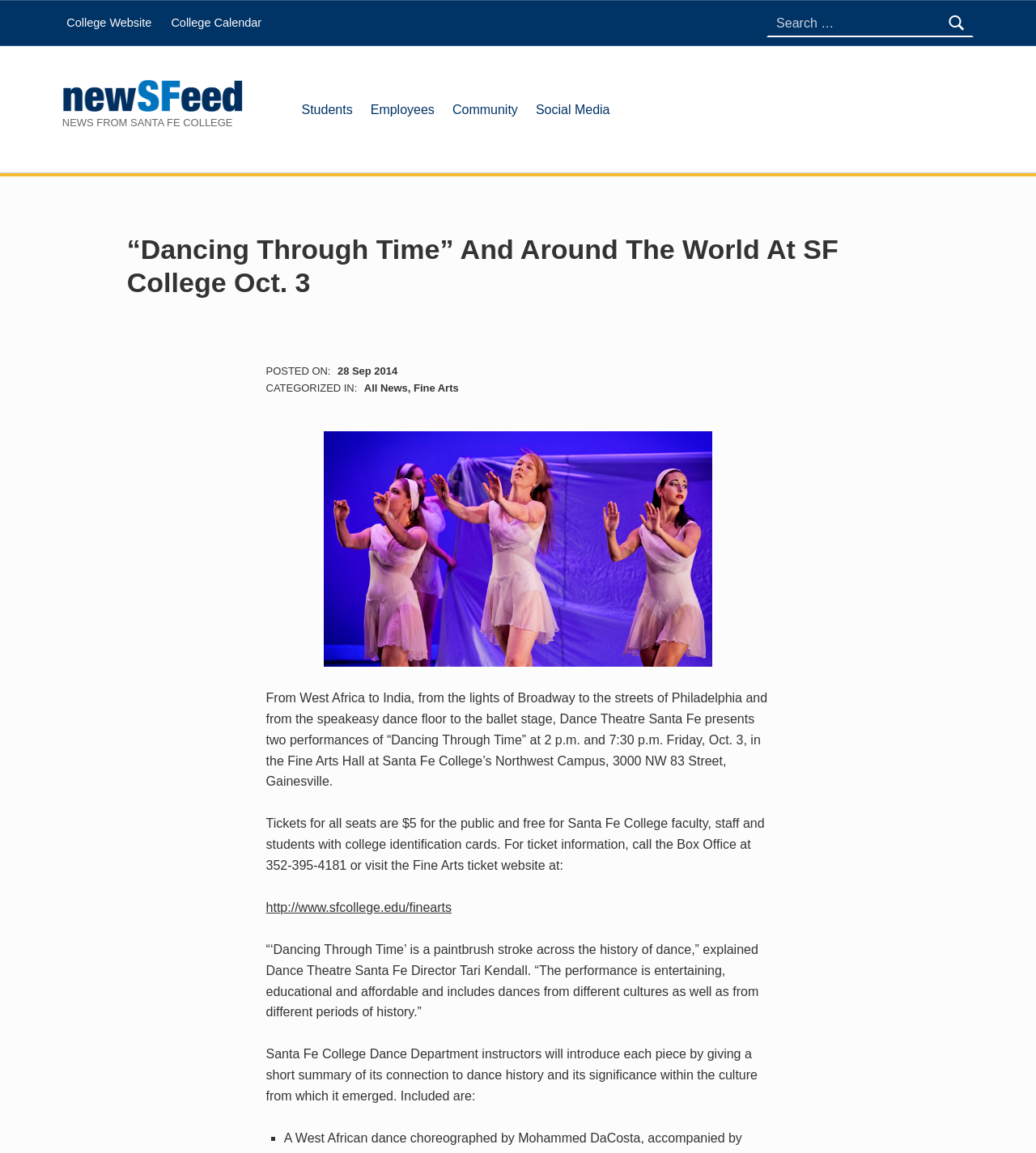Extract the main heading from the webpage content.

“Dancing Through Time” And Around The World At SF College Oct. 3